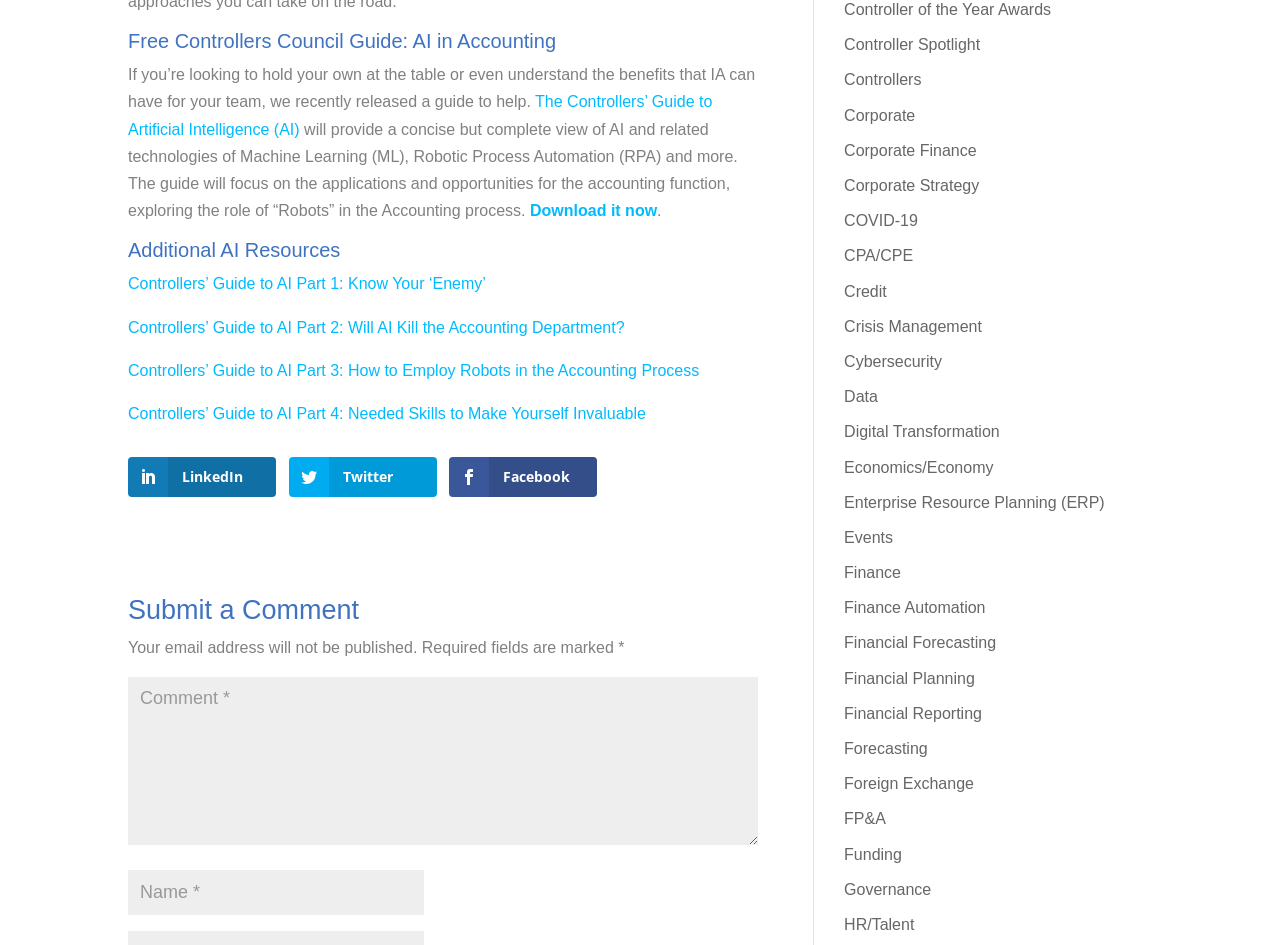Given the webpage screenshot and the description, determine the bounding box coordinates (top-left x, top-left y, bottom-right x, bottom-right y) that define the location of the UI element matching this description: Download it now

[0.414, 0.214, 0.513, 0.232]